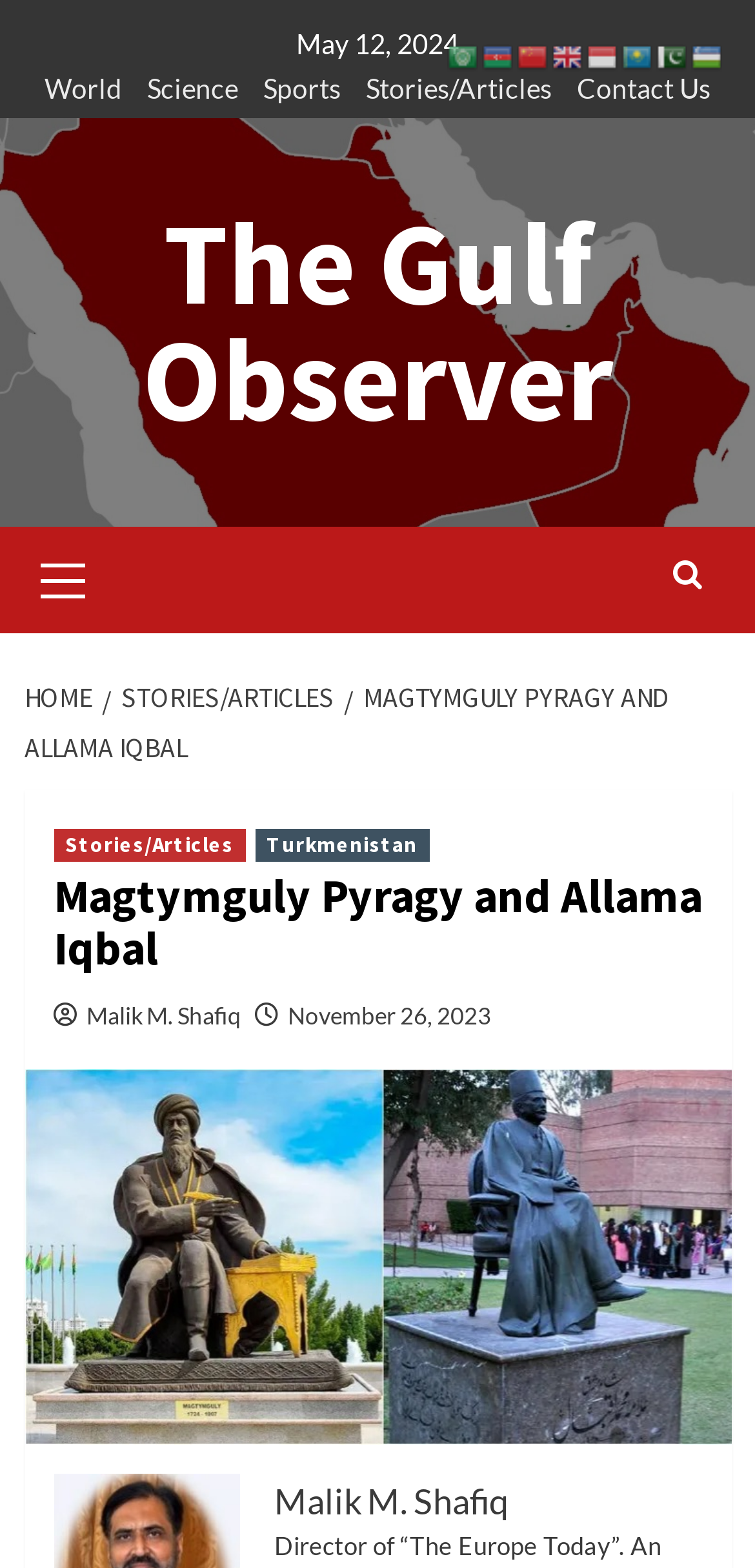Determine the bounding box coordinates of the clickable element necessary to fulfill the instruction: "Click on the 'World' link". Provide the coordinates as four float numbers within the 0 to 1 range, i.e., [left, top, right, bottom].

[0.059, 0.044, 0.162, 0.075]